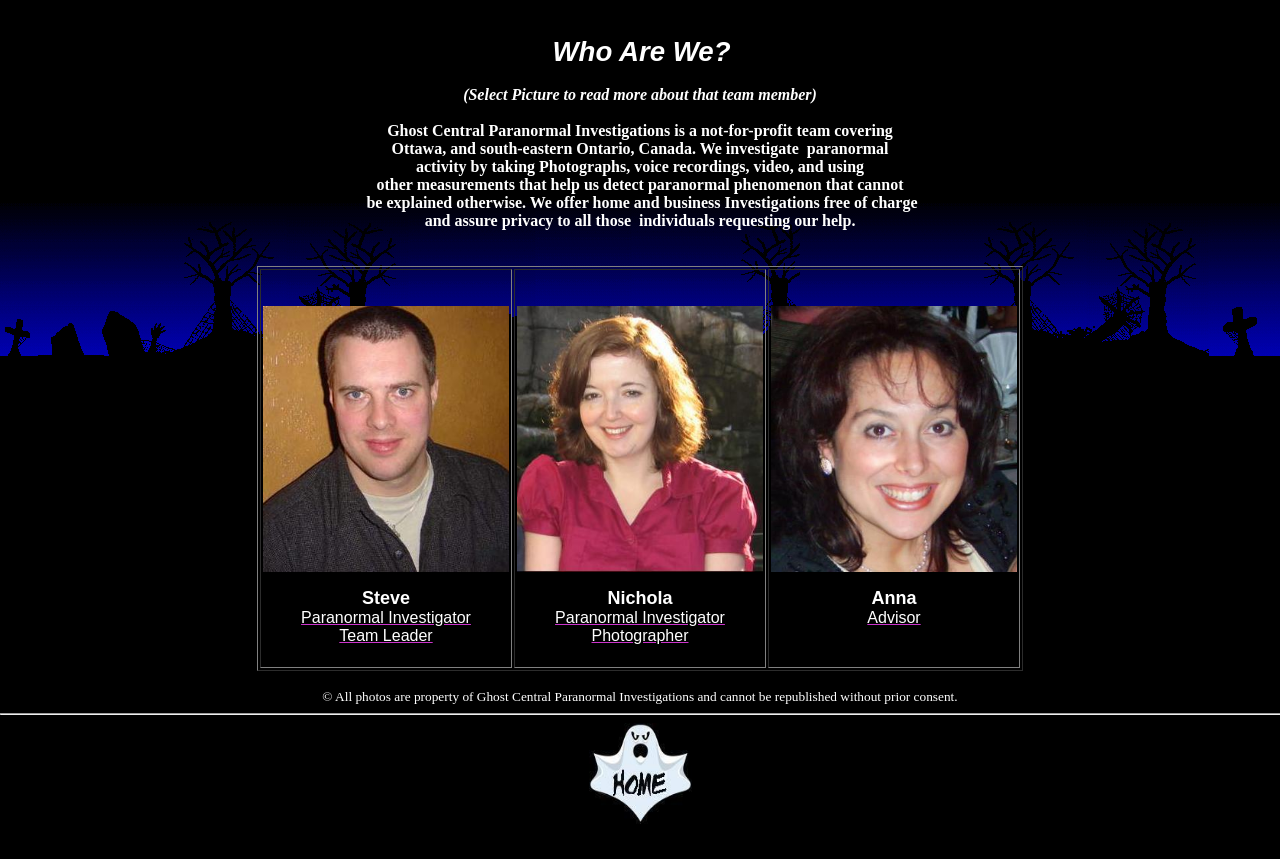What is the policy regarding the use of photos on the webpage?
Provide a concise answer using a single word or phrase based on the image.

Cannot be republished without prior consent